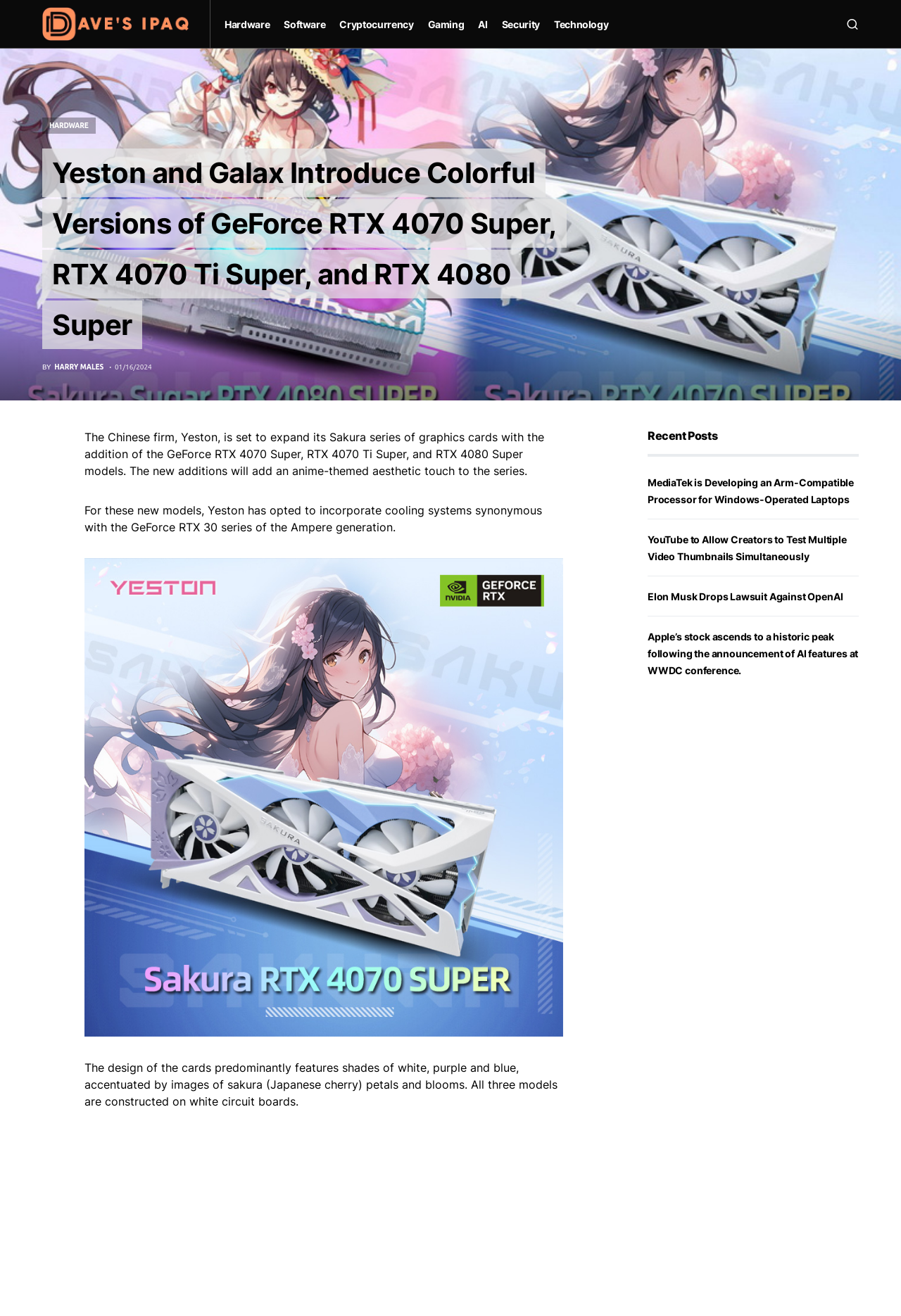What is the brand of the graphics cards?
Based on the visual details in the image, please answer the question thoroughly.

The webpage is about Yeston and Galax introducing new graphics cards, and the text mentions 'The Chinese firm, Yeston, is set to expand its Sakura series of graphics cards...' which indicates that Yeston is the brand of the graphics cards.